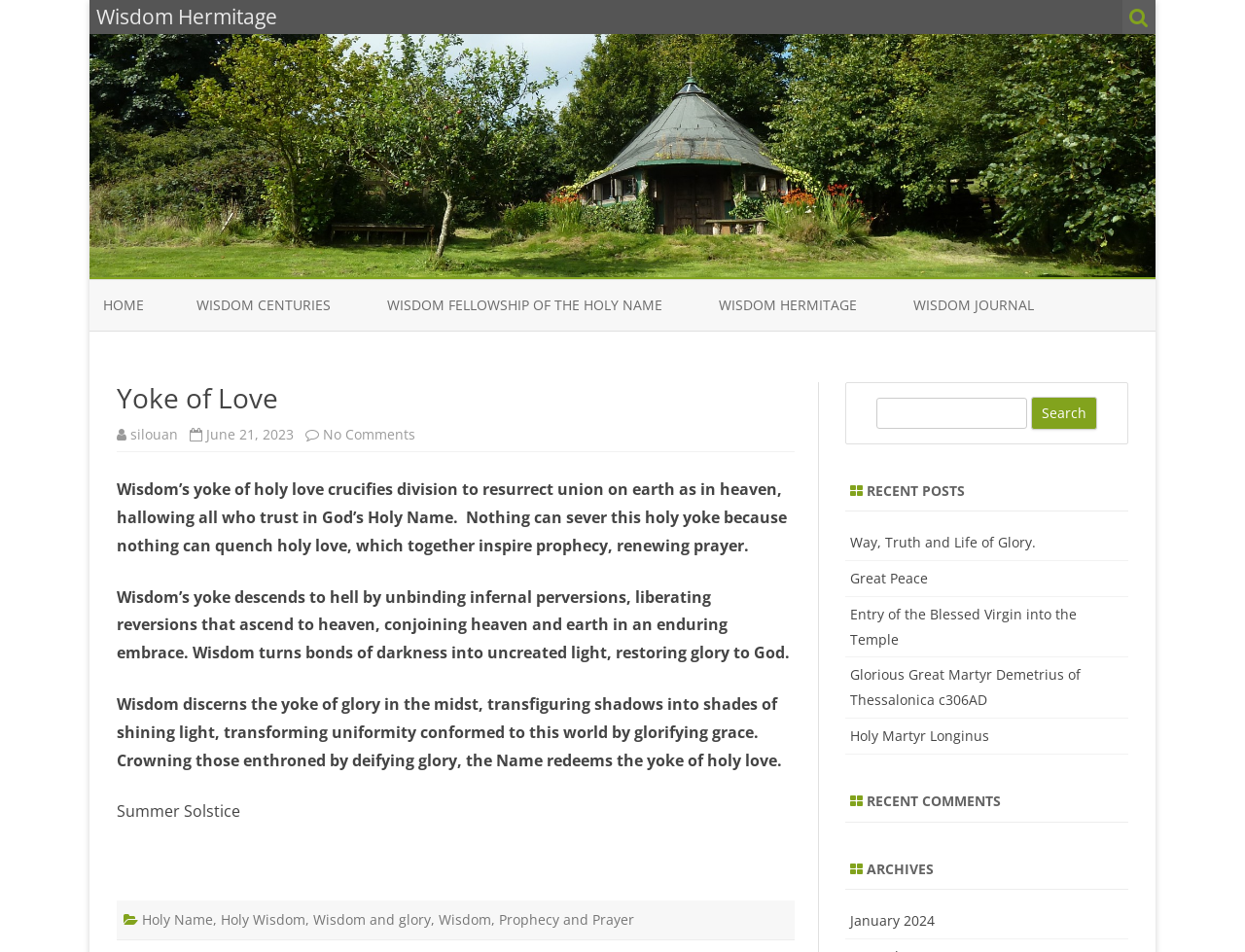Could you please study the image and provide a detailed answer to the question:
What is the name of the fellowship mentioned?

The name of the fellowship can be found in the link 'WISDOM FELLOWSHIP OF THE HOLY NAME' in the navigation menu at the top of the webpage.